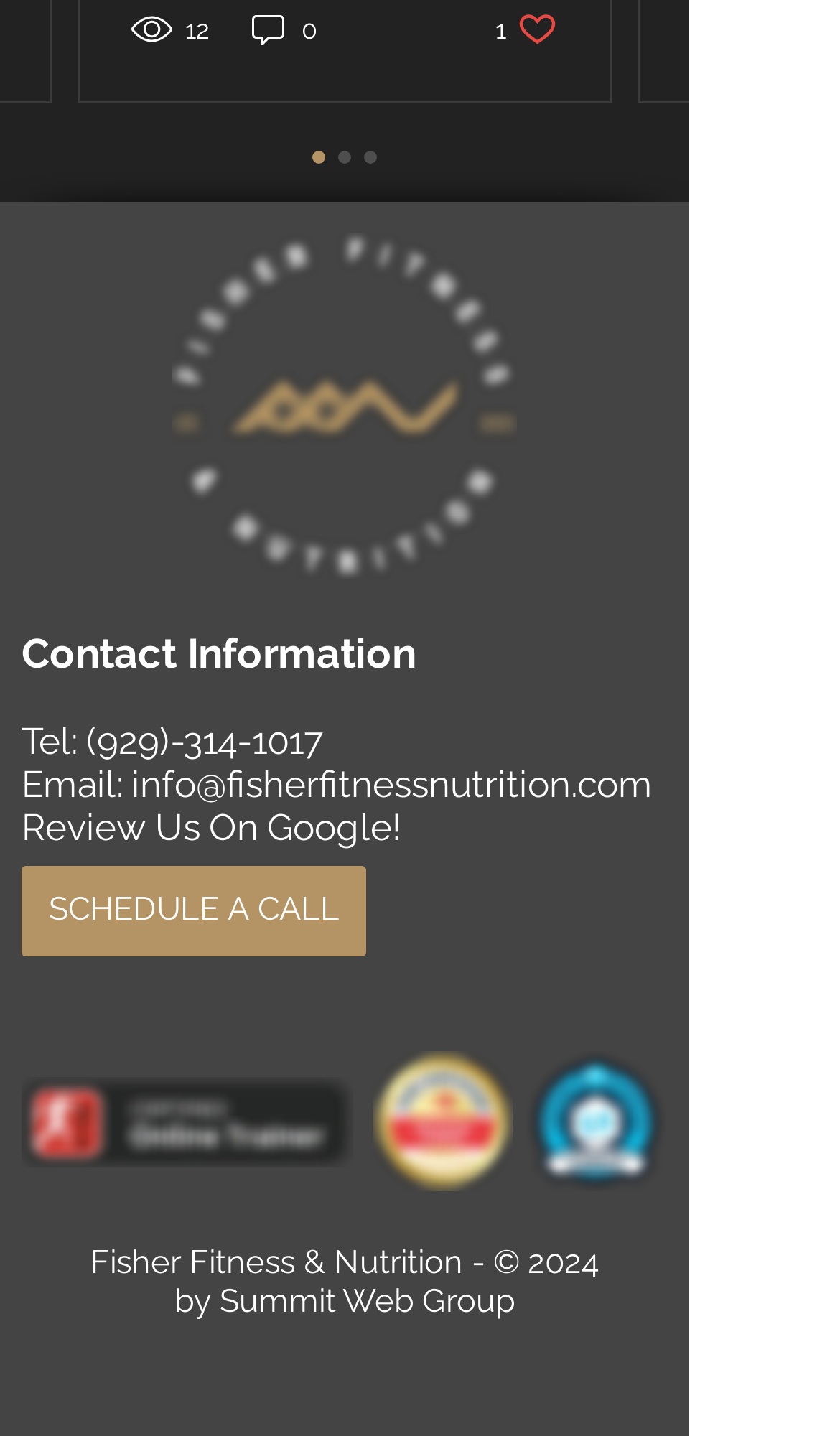Determine the bounding box coordinates of the element's region needed to click to follow the instruction: "Contact us via email". Provide these coordinates as four float numbers between 0 and 1, formatted as [left, top, right, bottom].

None